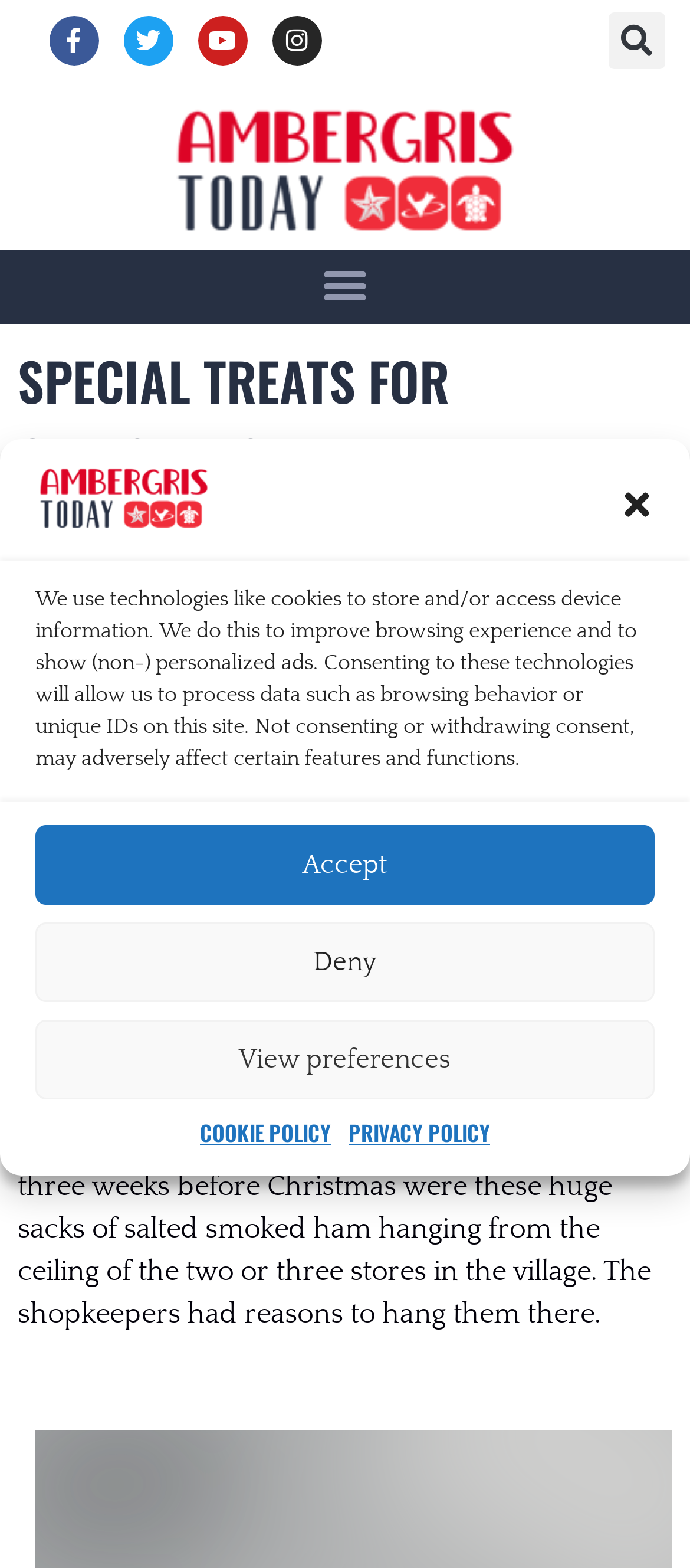Given the element description, predict the bounding box coordinates in the format (top-left x, top-left y, bottom-right x, bottom-right y). Make sure all values are between 0 and 1. Here is the element description: title="Our RSS feed"

None